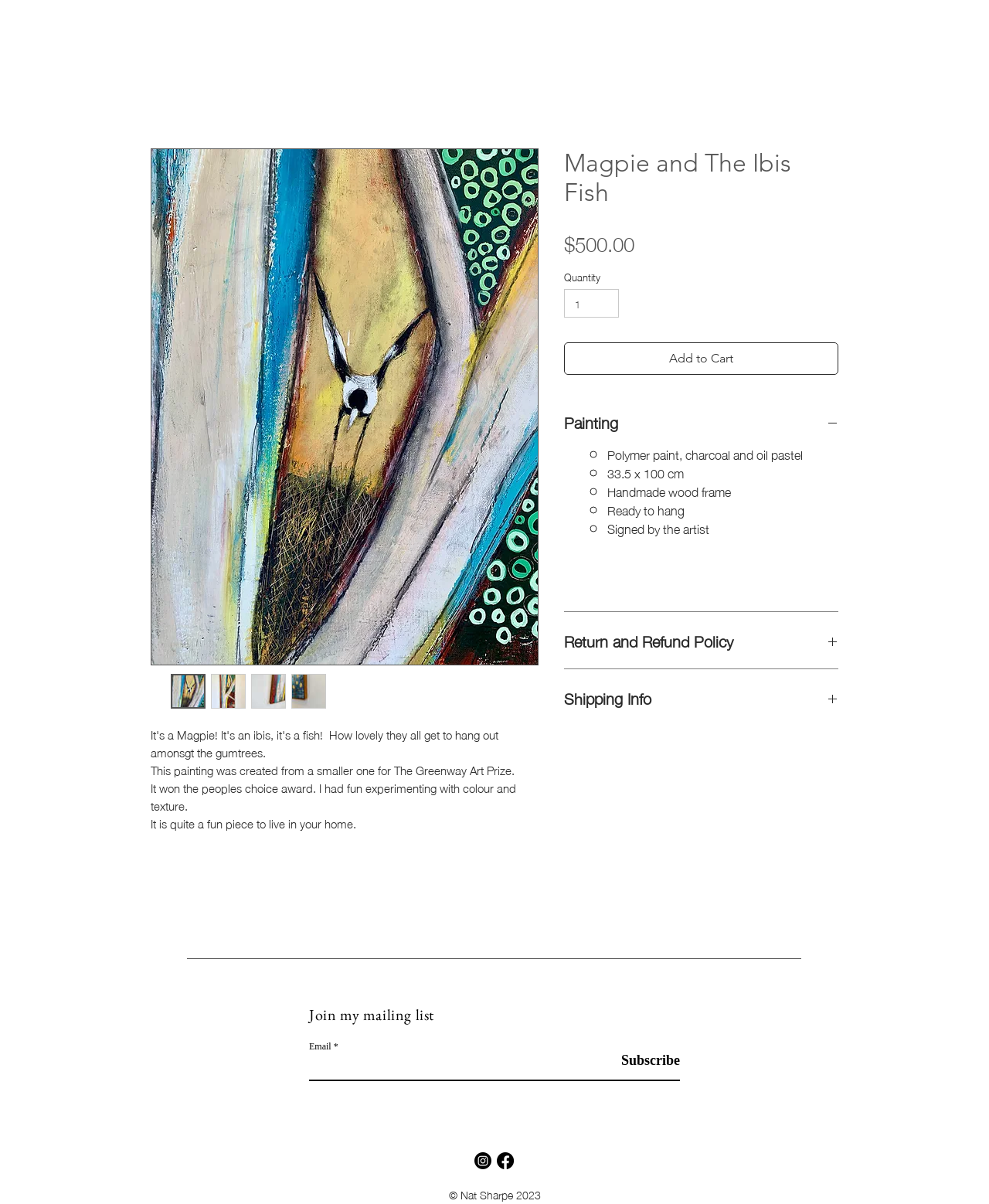Provide a one-word or short-phrase answer to the question:
What is the artist's name?

Nat Sharpe